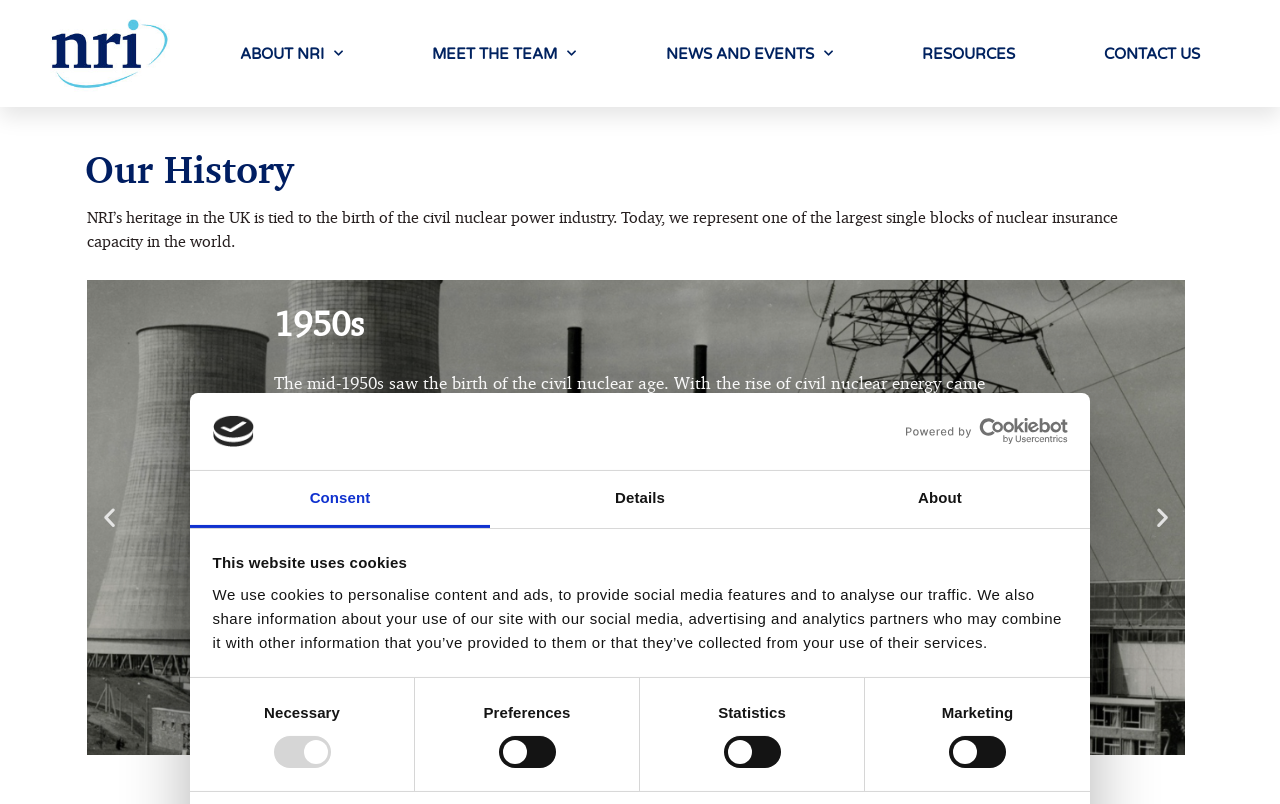Respond to the question below with a concise word or phrase:
What is the function of the 'Previous slide' and 'Next slide' buttons?

Slide navigation